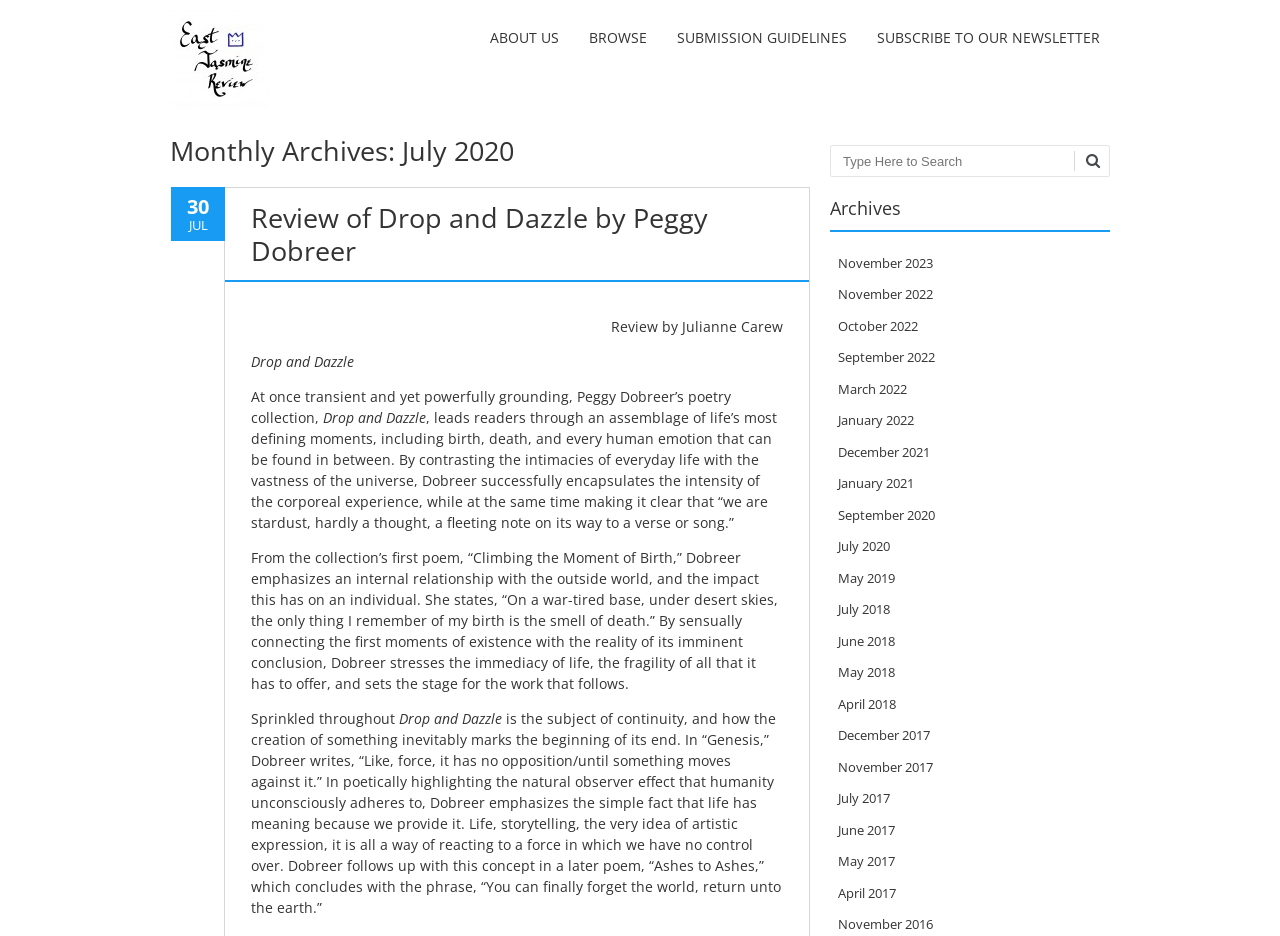Please find the bounding box for the UI component described as follows: "Browse".

[0.452, 0.021, 0.513, 0.059]